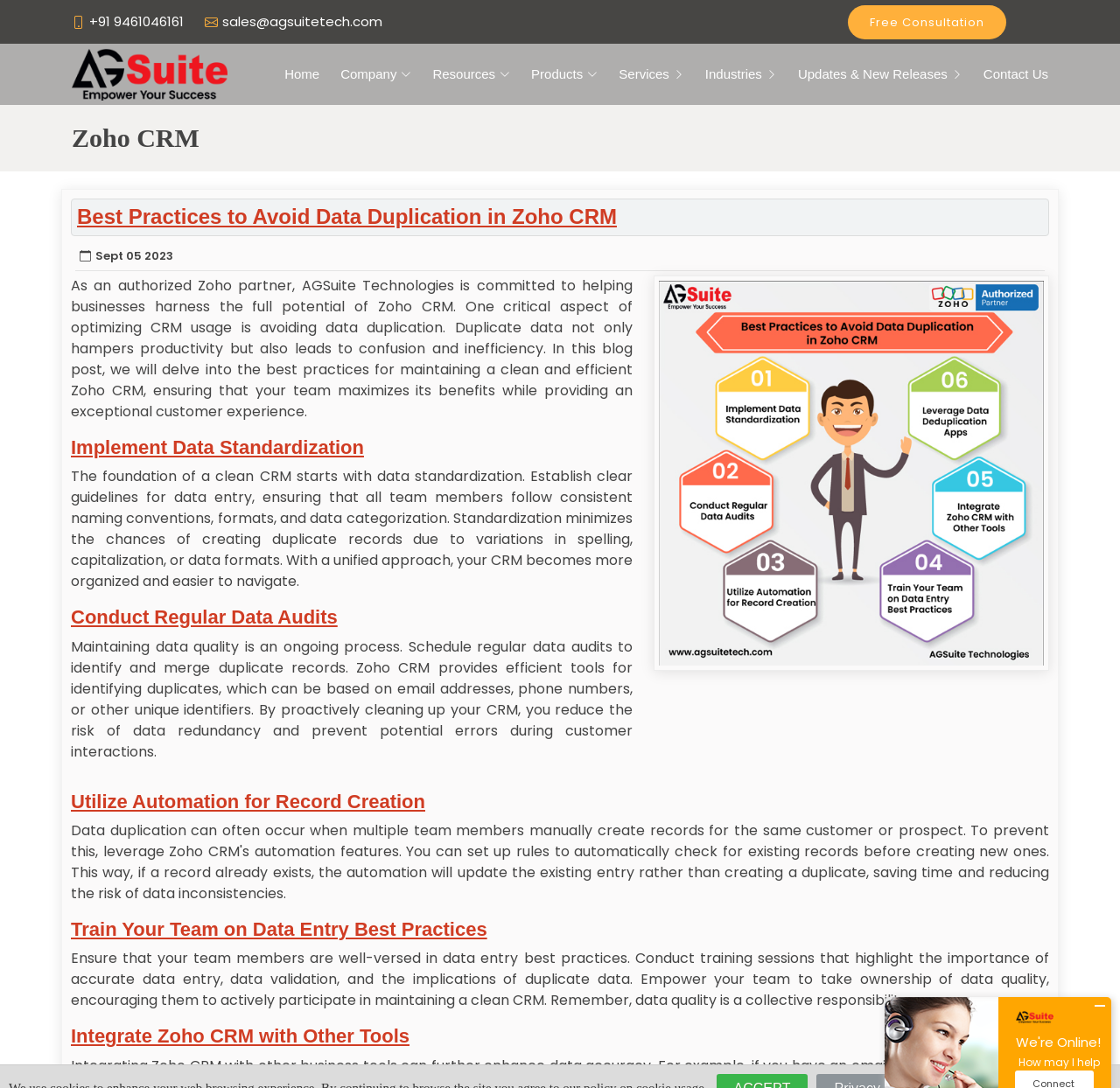Explain the webpage in detail.

The webpage is about AGSuite Technologies, an authorized Zoho partner, and its expertise in helping businesses optimize their Zoho CRM usage. At the top left corner, there is a phone number and an email address, followed by a link to schedule a free consultation. The company's logo is situated next to the phone number and email address.

The main navigation menu is located below the logo, consisting of seven links: Home, Company, Resources, Products, Services, Industries, and Updates & New Releases. The menu items are evenly spaced and aligned horizontally.

The main content of the webpage is divided into sections, each with a heading. The first section is an introduction to the importance of avoiding data duplication in Zoho CRM, followed by a brief overview of the blog post's content. Below this introduction, there are five sections, each discussing a best practice to avoid data duplication: Implement Data Standardization, Conduct Regular Data Audits, Utilize Automation for Record Creation, Train Your Team on Data Entry Best Practices, and Integrate Zoho CRM with Other Tools.

Each section has a heading and a paragraph of text that explains the best practice in detail. There is also an image related to the topic situated to the right of the introduction section. The text is well-structured and easy to read, with clear headings and concise paragraphs.